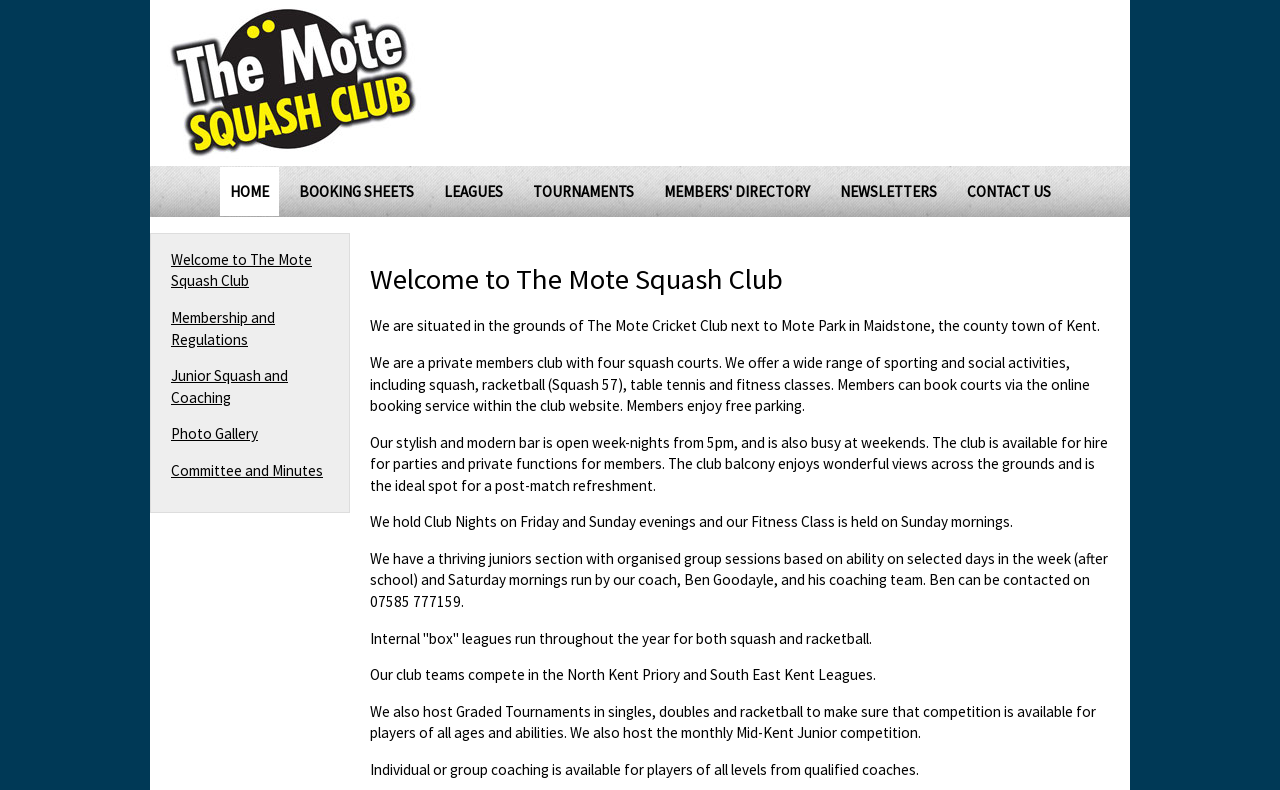Bounding box coordinates are specified in the format (top-left x, top-left y, bottom-right x, bottom-right y). All values are floating point numbers bounded between 0 and 1. Please provide the bounding box coordinate of the region this sentence describes: Newsletters

[0.648, 0.211, 0.739, 0.273]